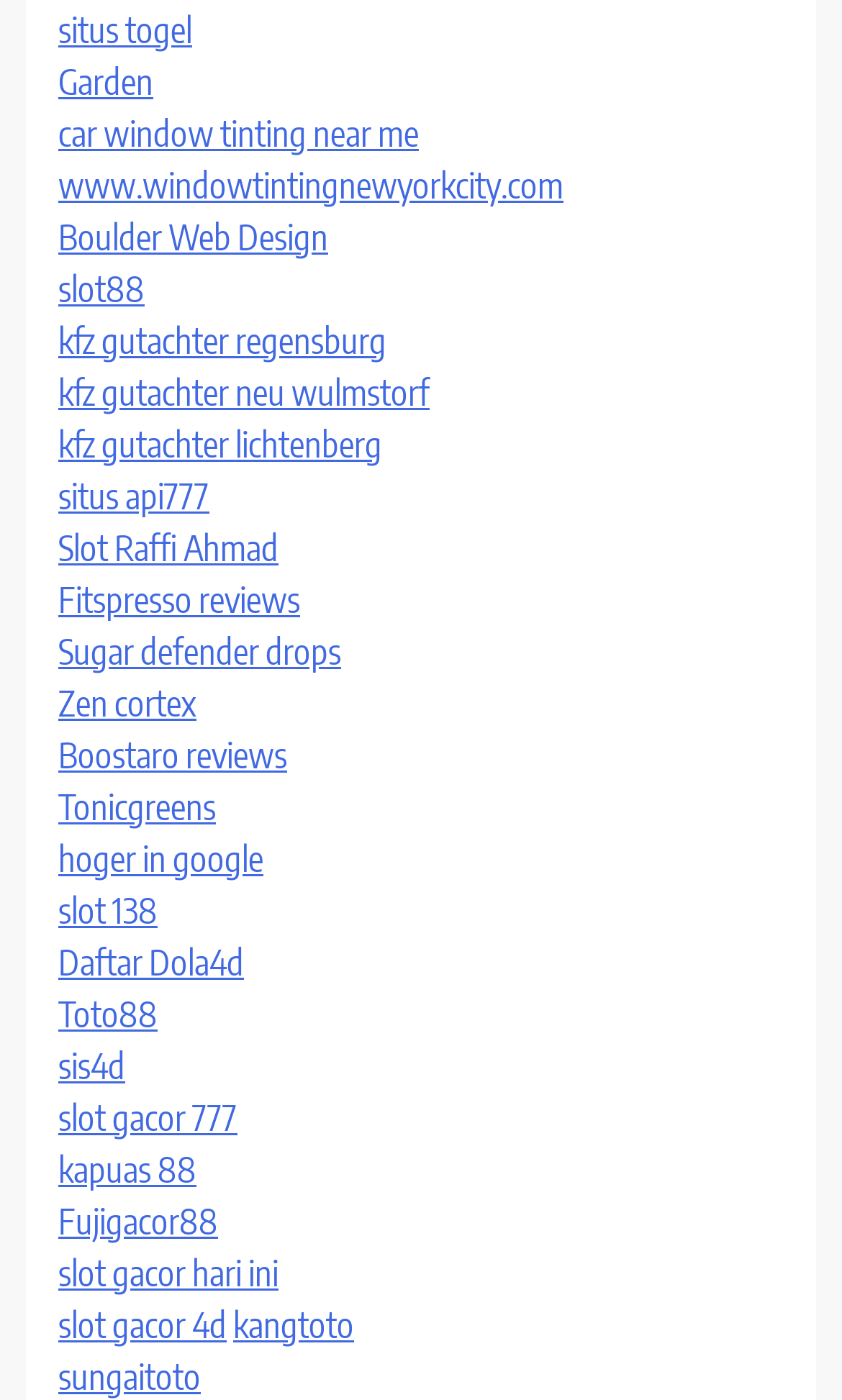What is the last link on the webpage?
Respond to the question with a single word or phrase according to the image.

sungaitoto